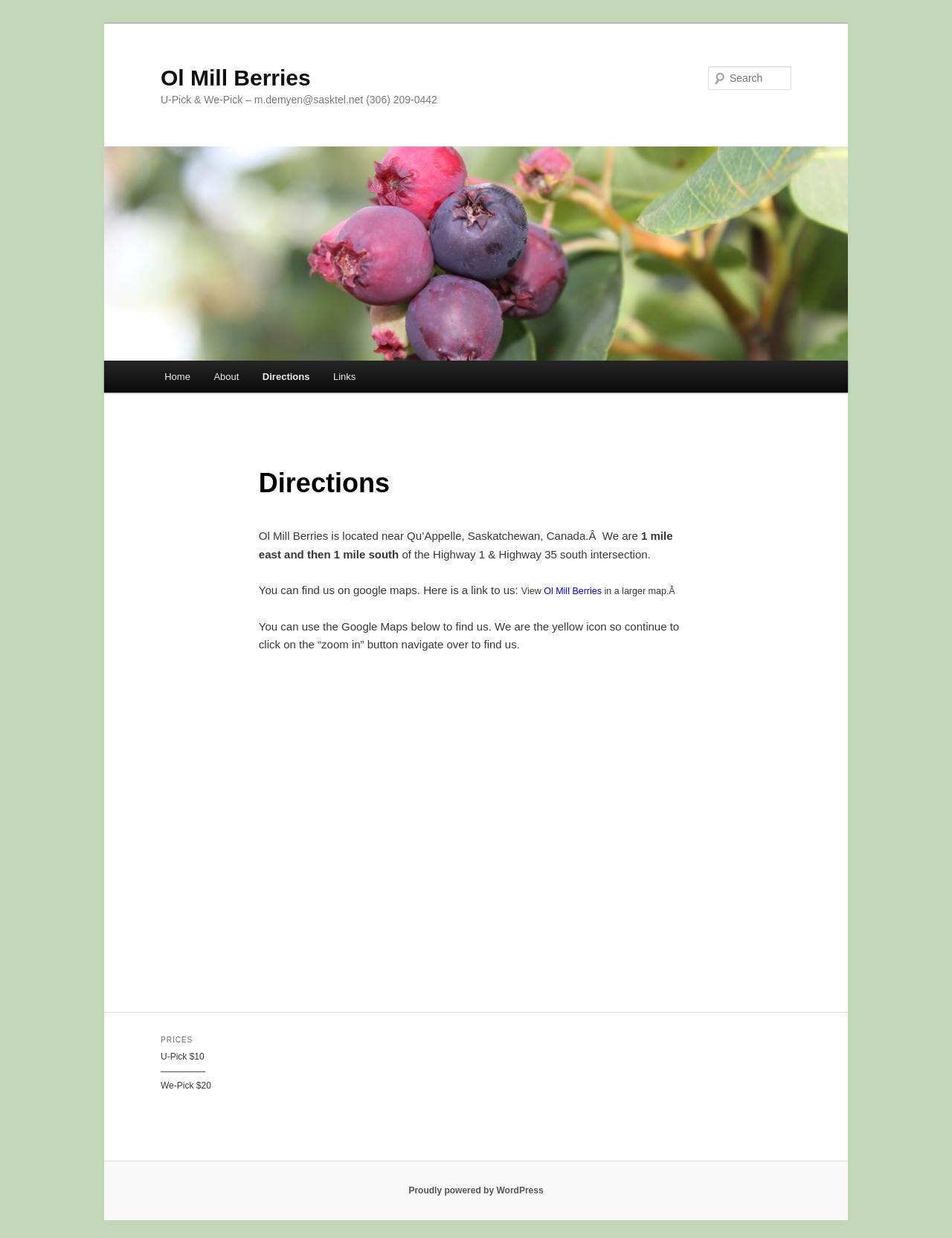Identify the bounding box coordinates for the element you need to click to achieve the following task: "View Ol Mill Berries in a larger map". The coordinates must be four float values ranging from 0 to 1, formatted as [left, top, right, bottom].

[0.571, 0.473, 0.632, 0.482]